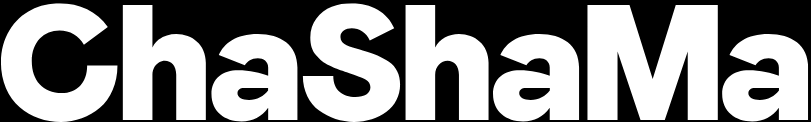Give a one-word or short-phrase answer to the following question: 
What is the purpose of Chashama's programs?

To connect artists with communities